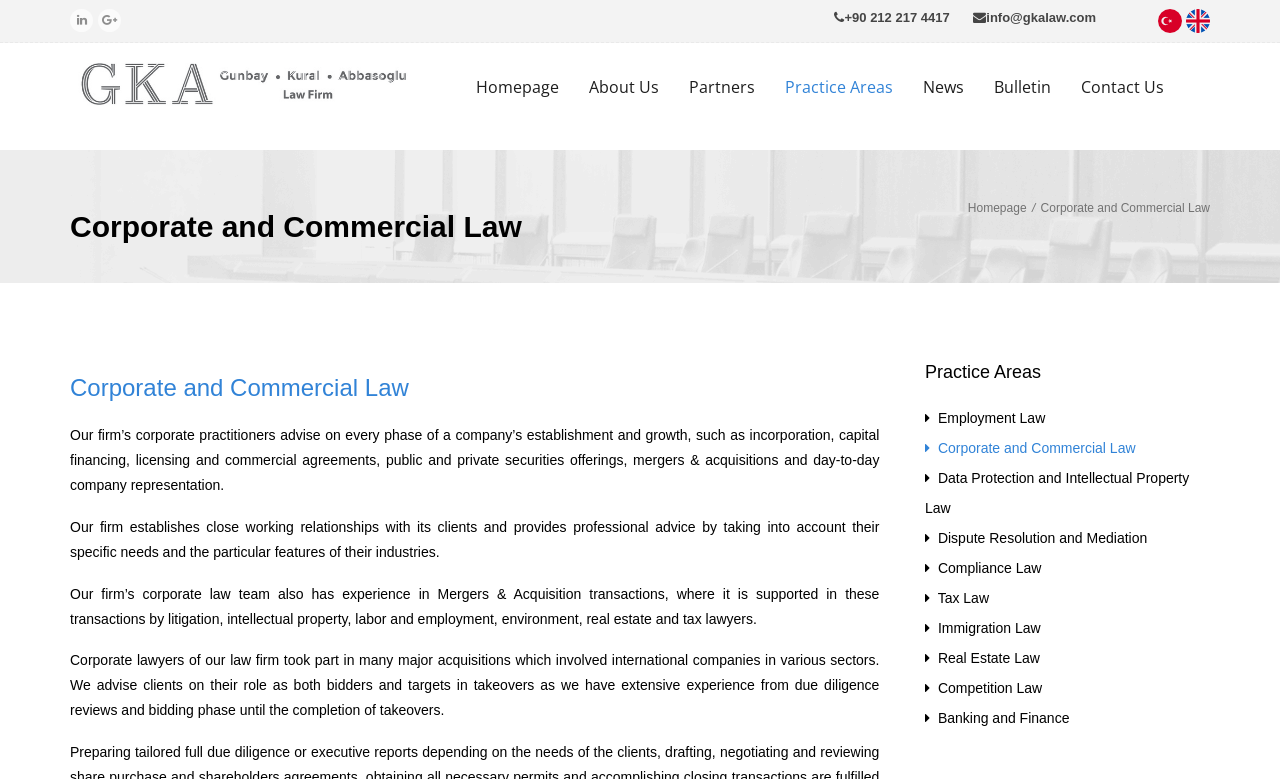Using floating point numbers between 0 and 1, provide the bounding box coordinates in the format (top-left x, top-left y, bottom-right x, bottom-right y). Locate the UI element described here: Employment Law

[0.723, 0.526, 0.817, 0.547]